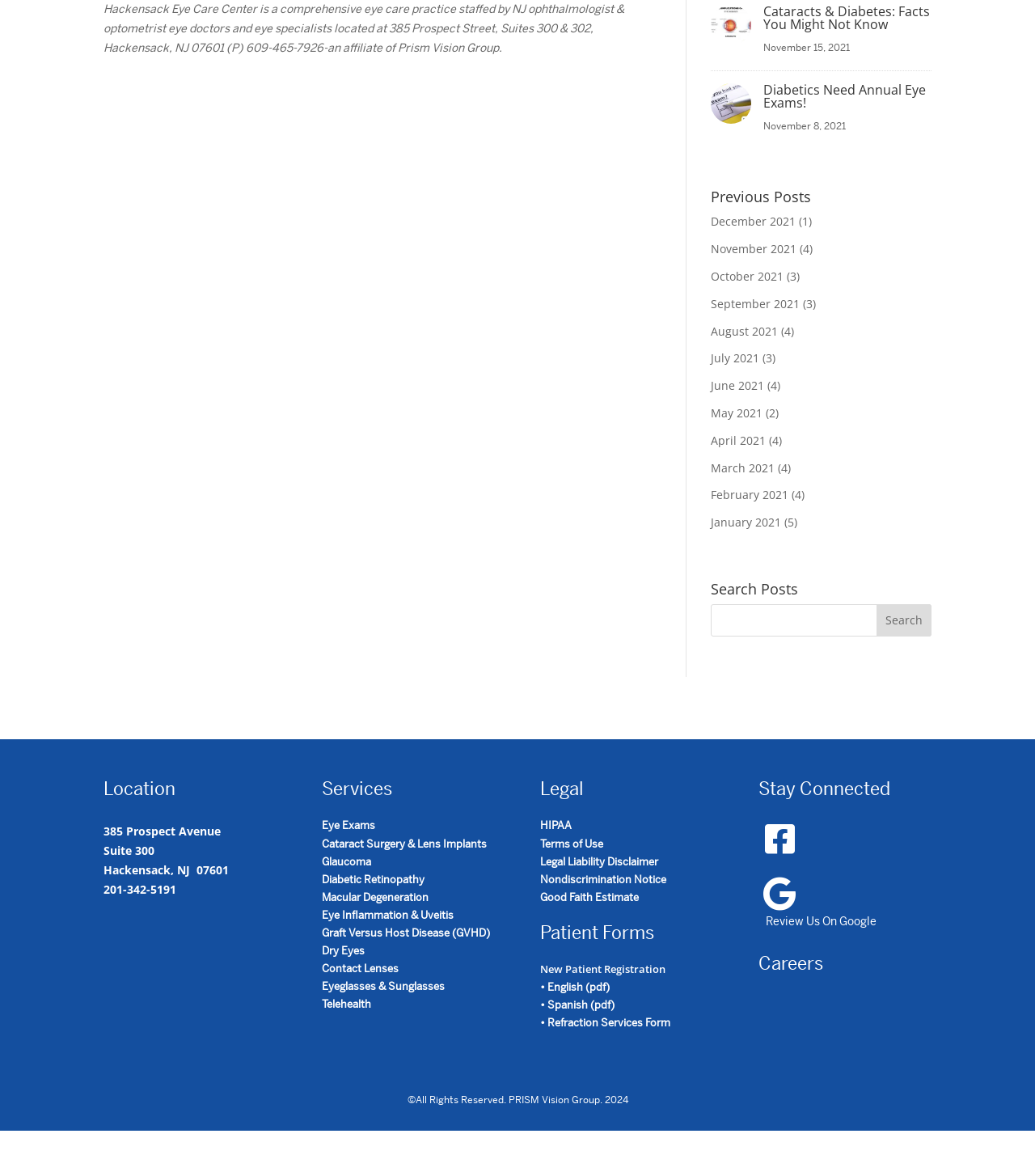What is the service provided by Hackensack Eye Care Center for people with diabetes?
Provide an in-depth and detailed explanation in response to the question.

I found the service provided by looking at the section of the webpage that lists recent blog posts, where it says 'Diabetics Need Annual Eye Exams!' with a date of 'November 8, 2021', implying that Hackensack Eye Care Center provides annual eye exams for people with diabetes.